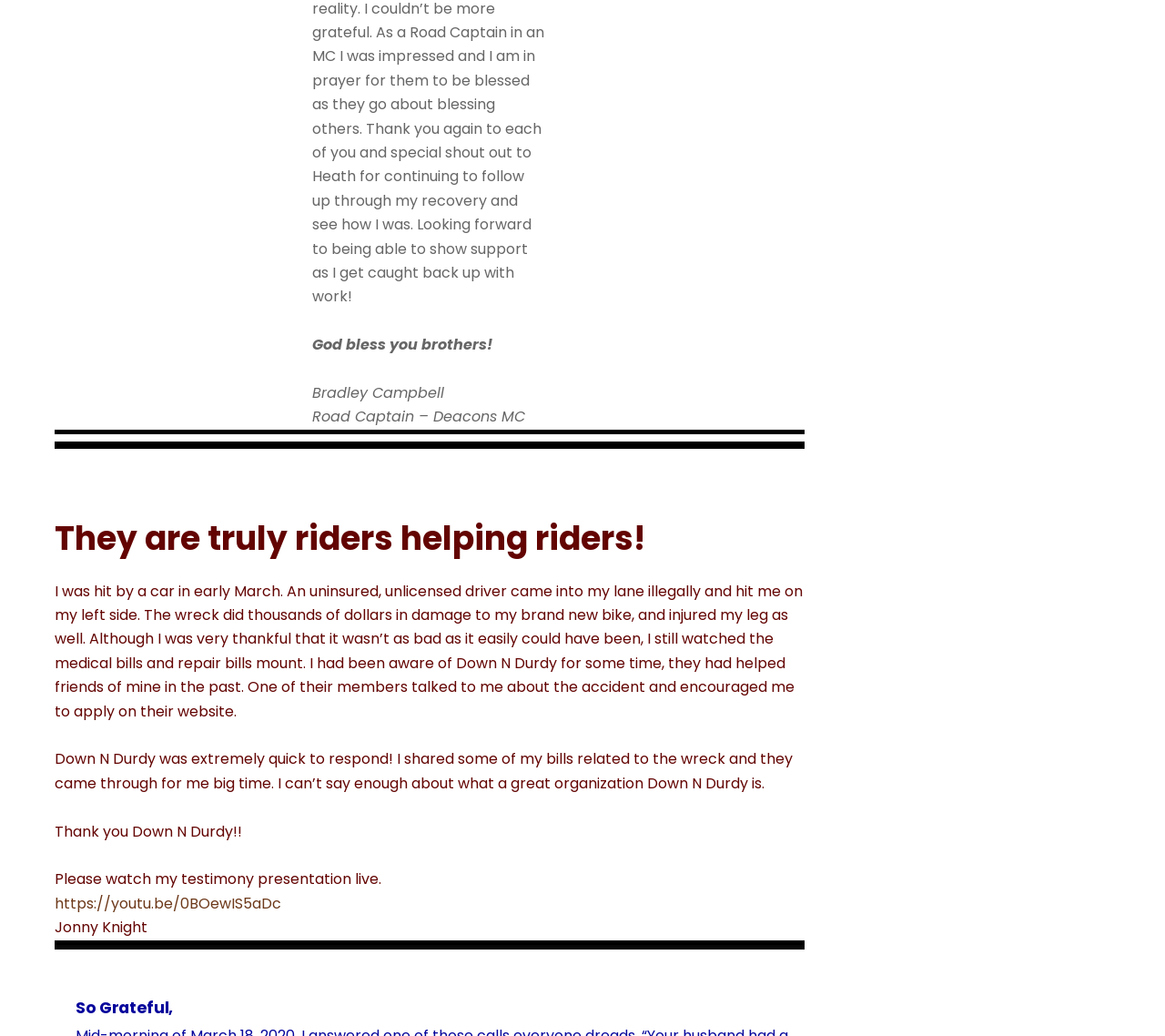Who is expressing gratitude?
Based on the image, respond with a single word or phrase.

Jonny Knight